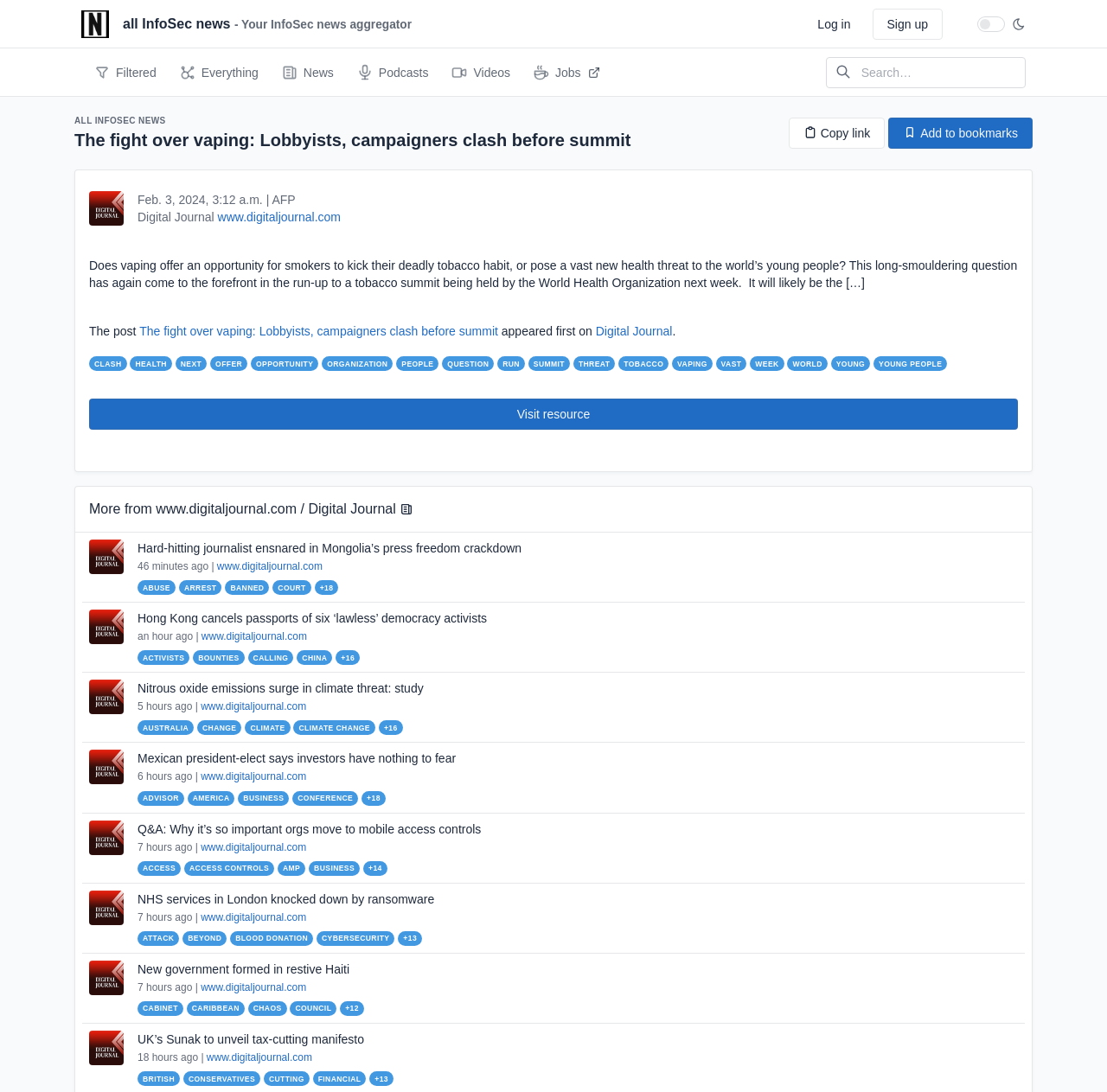Find the bounding box coordinates of the clickable area that will achieve the following instruction: "Search for something on the website".

[0.746, 0.052, 0.927, 0.081]